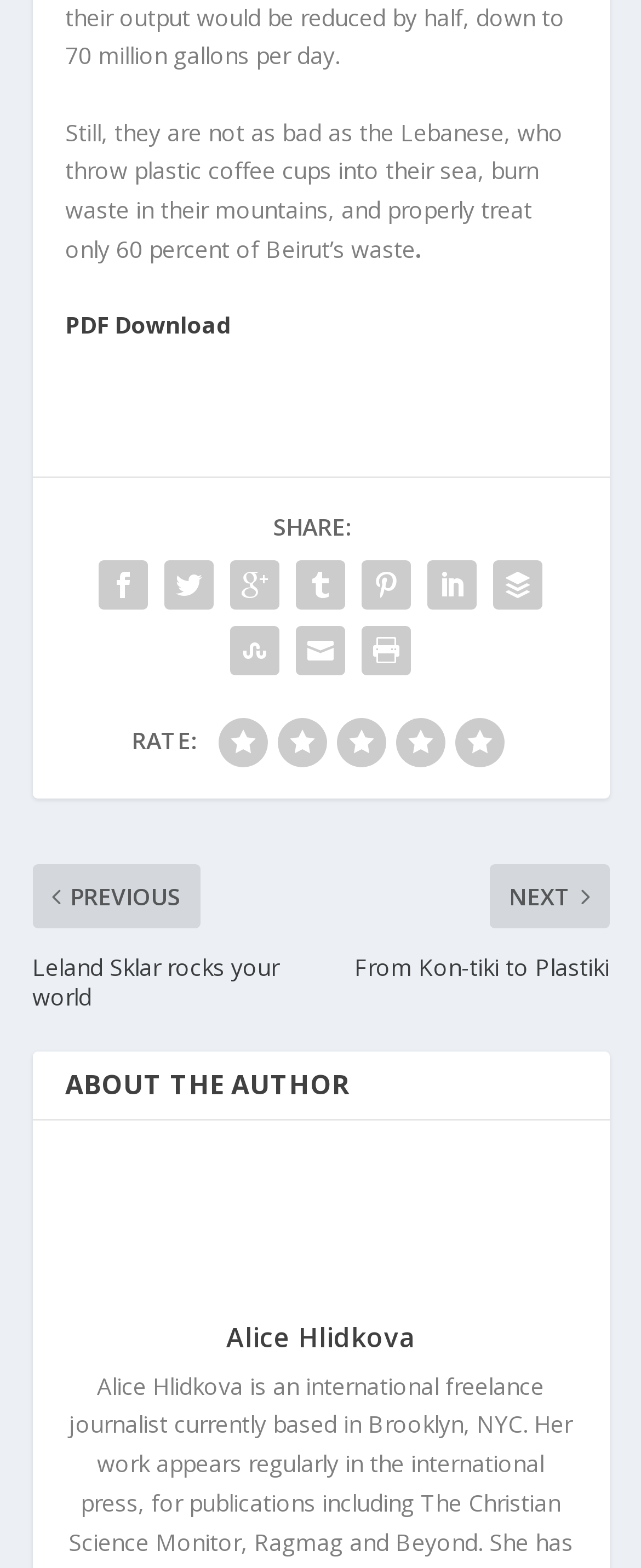Answer the question below using just one word or a short phrase: 
How many rating options are available?

5